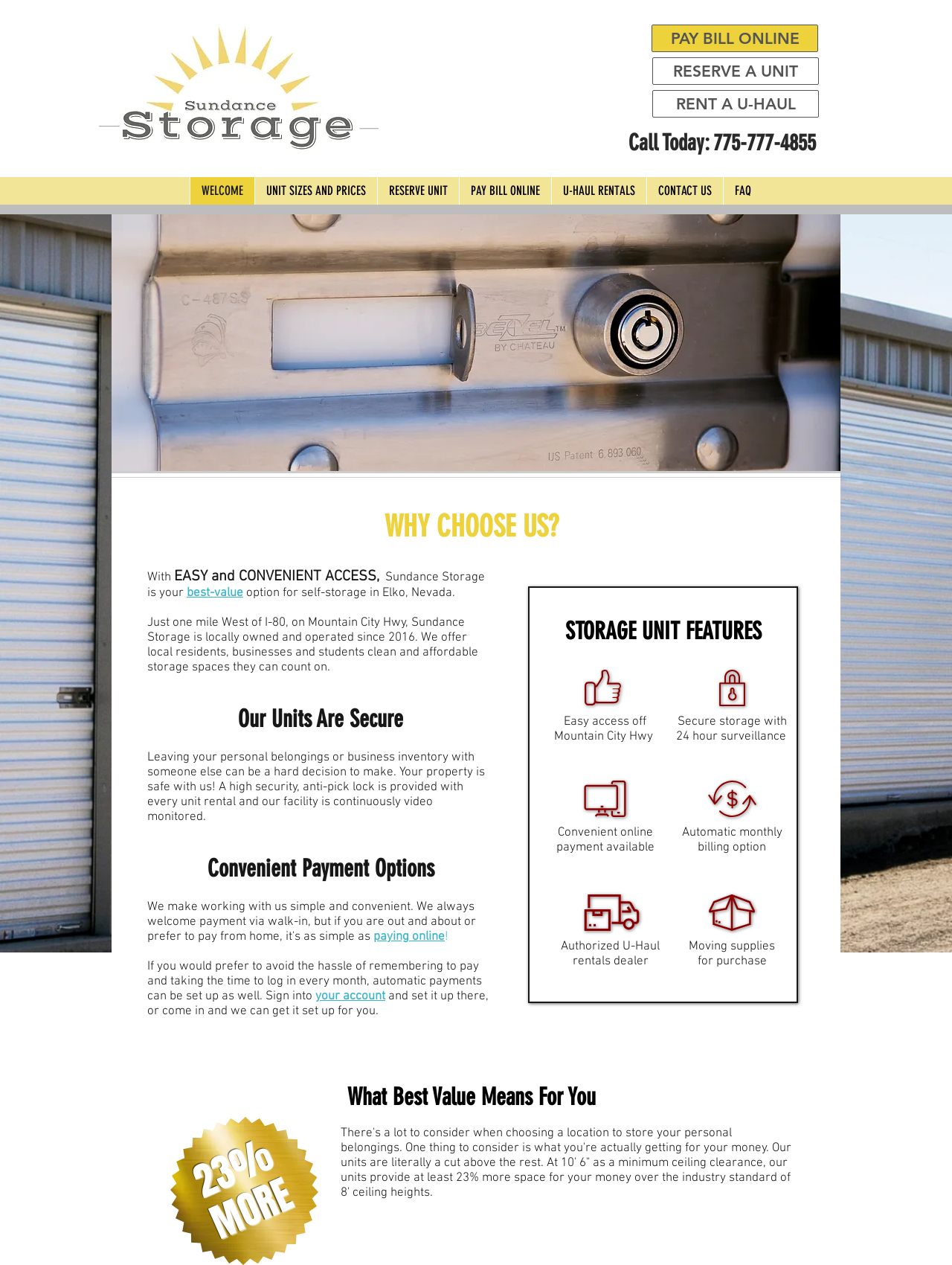What is the convenient payment option available?
Analyze the screenshot and provide a detailed answer to the question.

The convenient payment option available is online payment, which is mentioned in the section 'Convenient Payment Options', allowing users to pay their bills easily and efficiently.